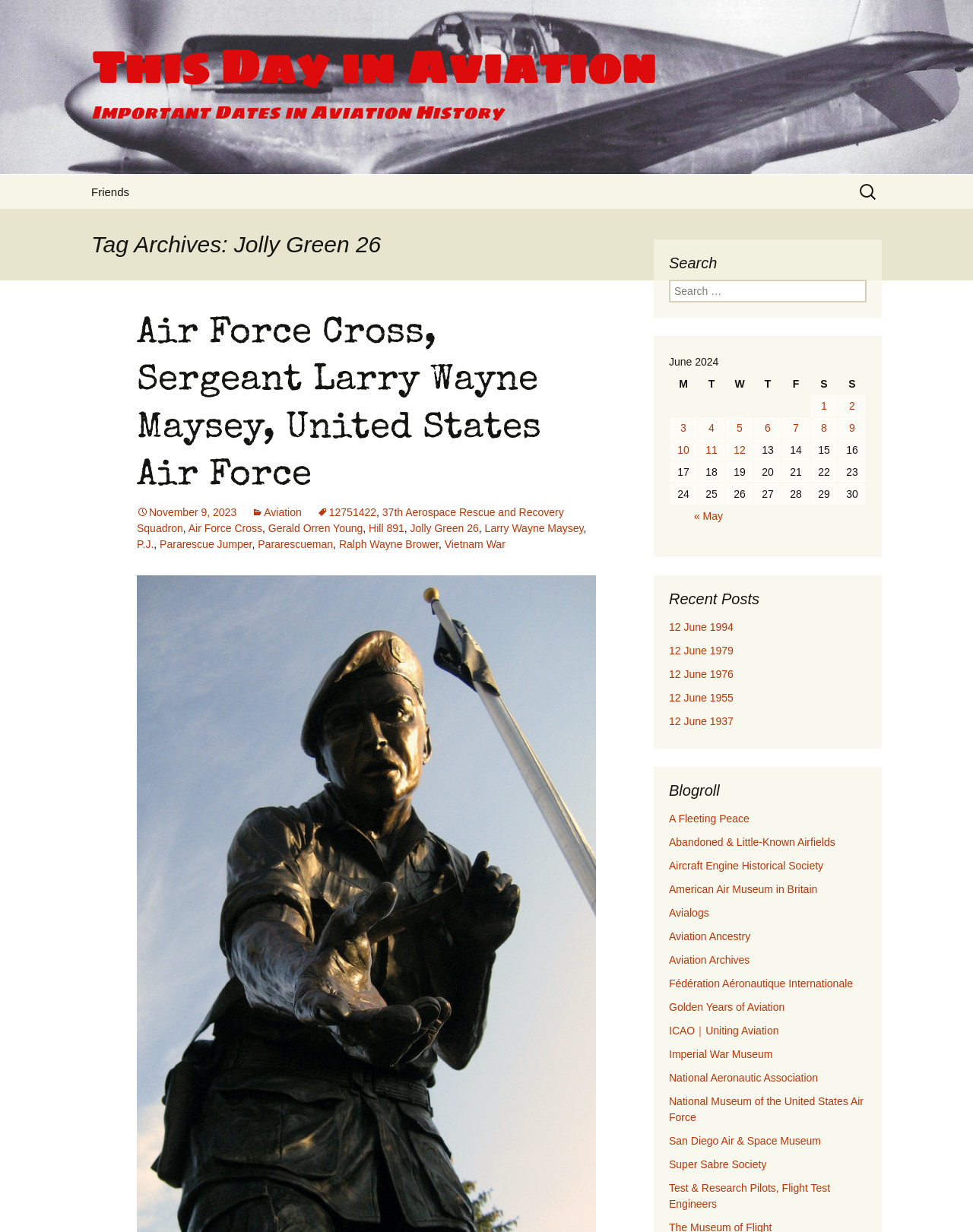Kindly respond to the following question with a single word or a brief phrase: 
What is the category of the tag 'Jolly Green 26'?

Aviation